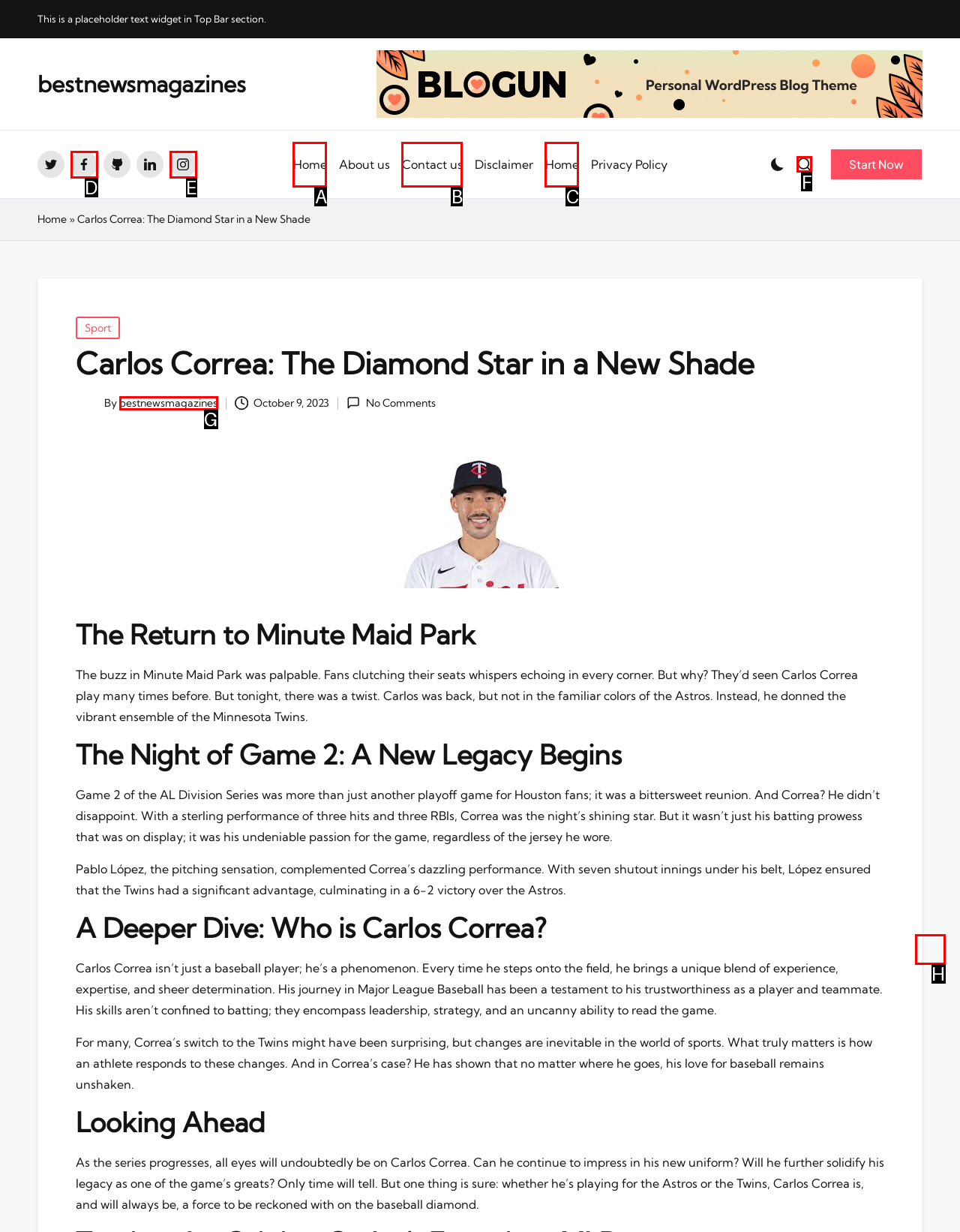Which lettered option should I select to achieve the task: Search for something according to the highlighted elements in the screenshot?

F